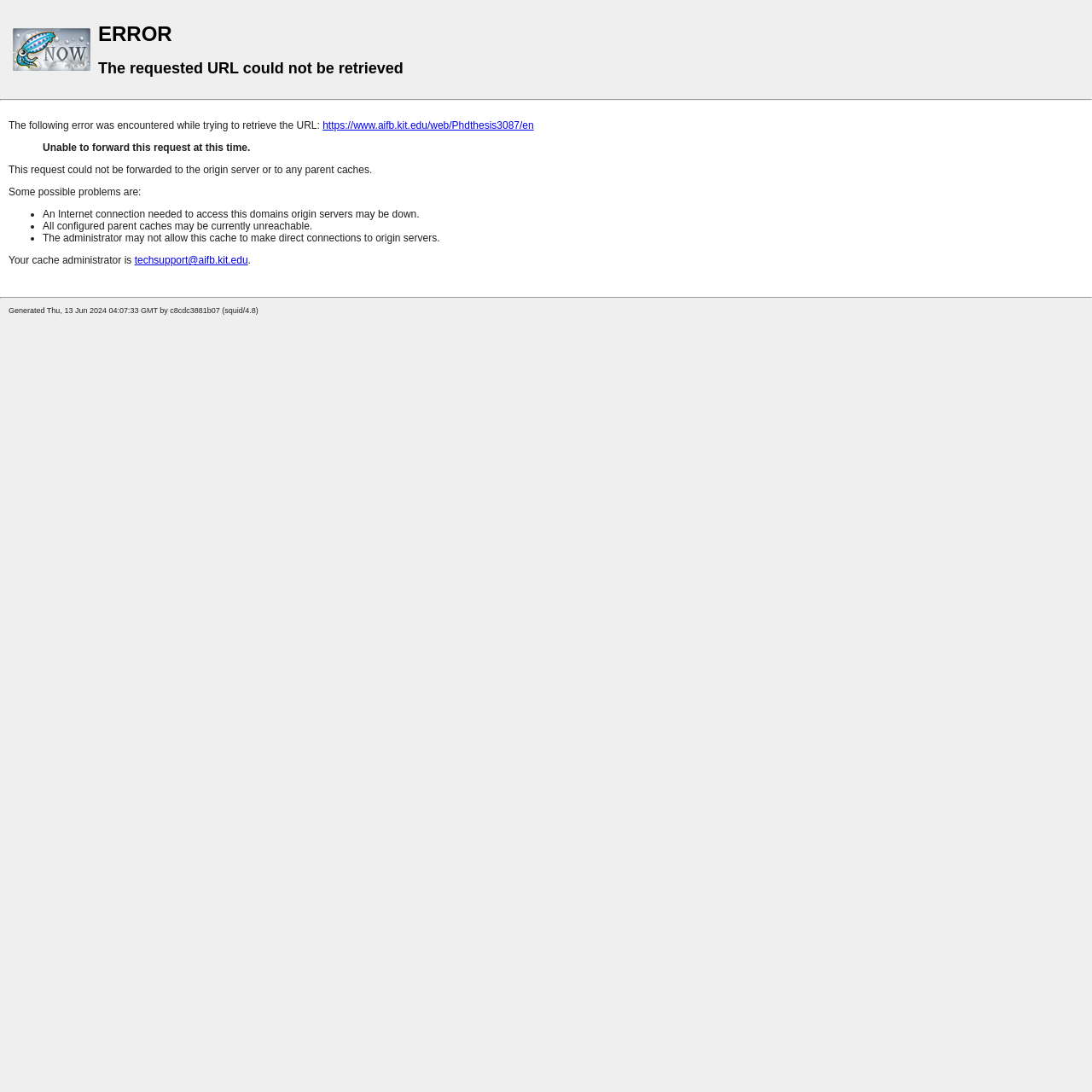What is the timestamp of the error message?
Could you give a comprehensive explanation in response to this question?

The timestamp of the error message is displayed at the bottom of the webpage, indicating when the error occurred, which is Thu, 13 Jun 2024 04:07:33 GMT.